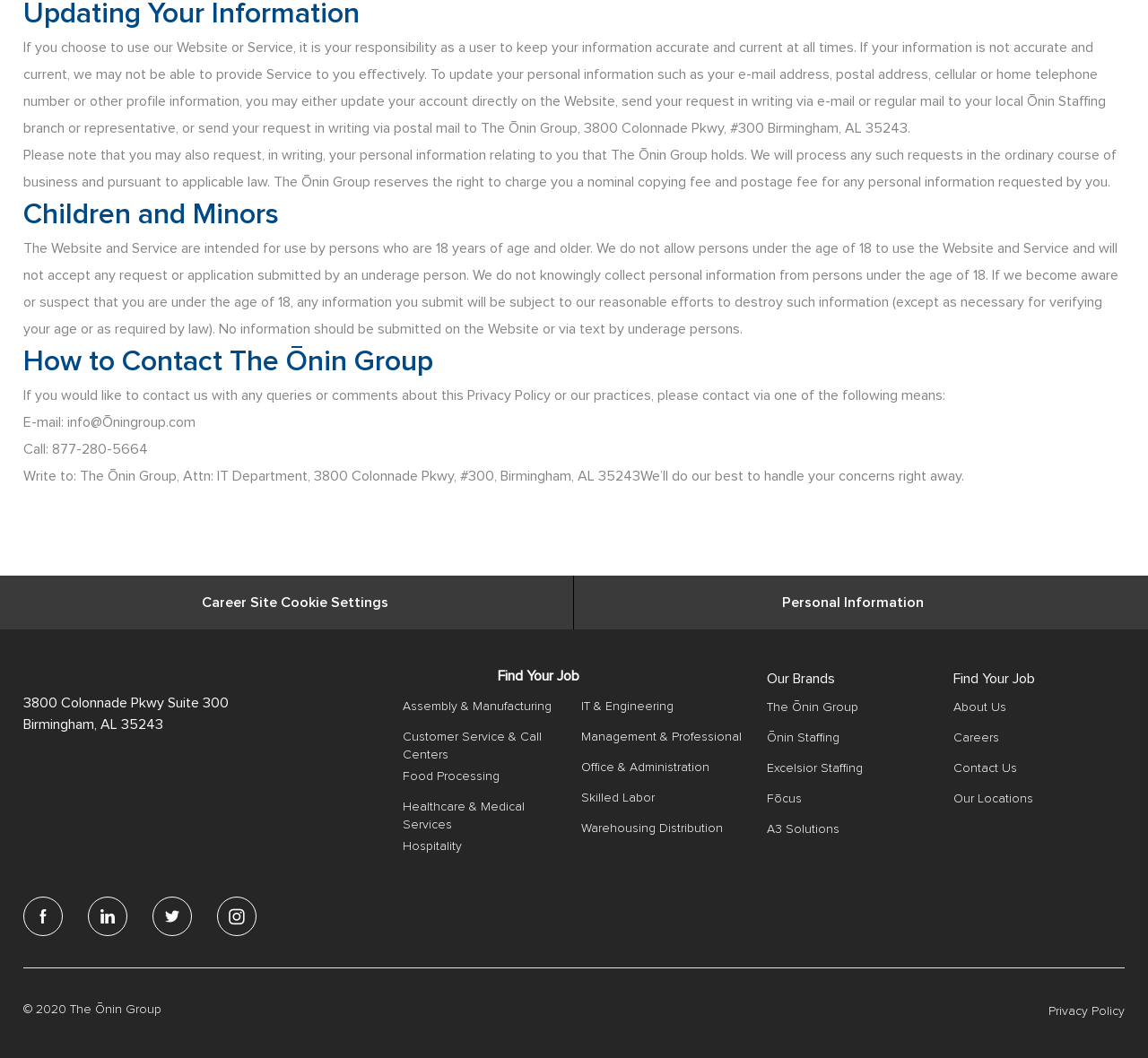How can you update your personal information?
Please give a well-detailed answer to the question.

According to the first StaticText element, you can update your personal information by either updating your account directly on the Website, sending your request in writing via e-mail or regular mail to your local Ōnin Staffing branch or representative, or sending your request in writing via postal mail to The Ōnin Group.